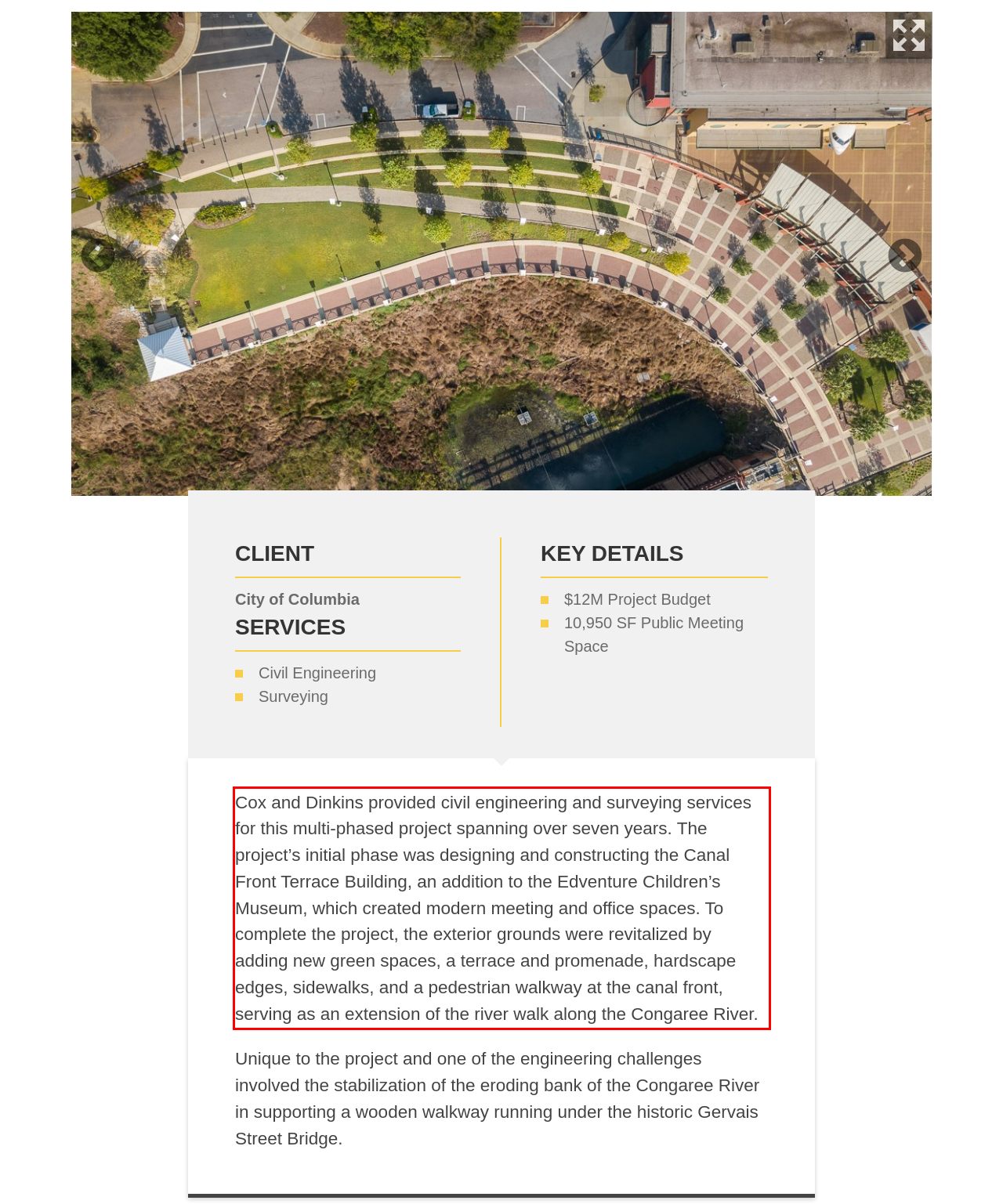Please identify and extract the text from the UI element that is surrounded by a red bounding box in the provided webpage screenshot.

Cox and Dinkins provided civil engineering and surveying services for this multi-phased project spanning over seven years. The project’s initial phase was designing and constructing the Canal Front Terrace Building, an addition to the Edventure Children’s Museum, which created modern meeting and office spaces. To complete the project, the exterior grounds were revitalized by adding new green spaces, a terrace and promenade, hardscape edges, sidewalks, and a pedestrian walkway at the canal front, serving as an extension of the river walk along the Congaree River.